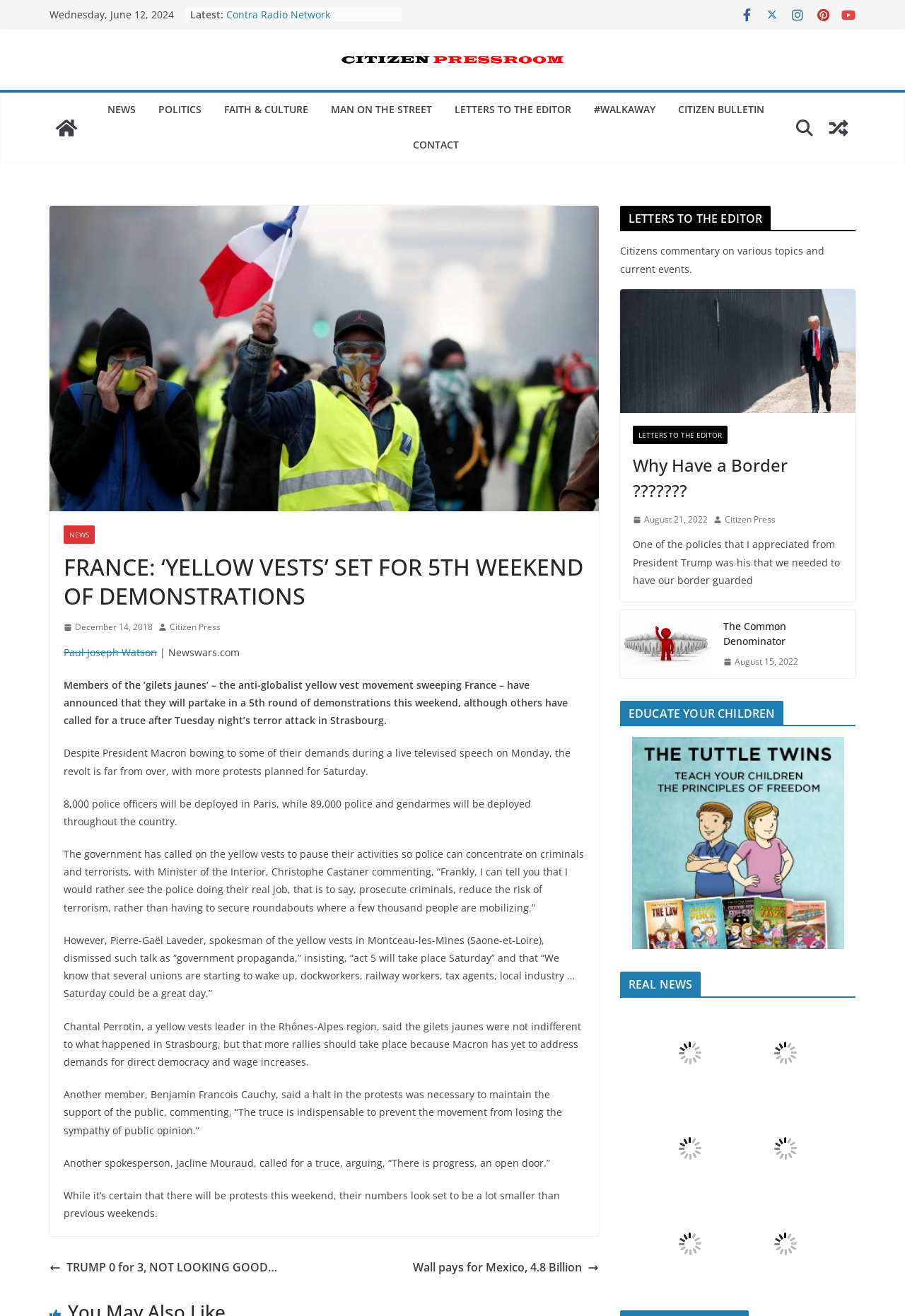Locate the bounding box coordinates of the clickable area to execute the instruction: "get Adobe Acrobat Reader". Provide the coordinates as four float numbers between 0 and 1, represented as [left, top, right, bottom].

None